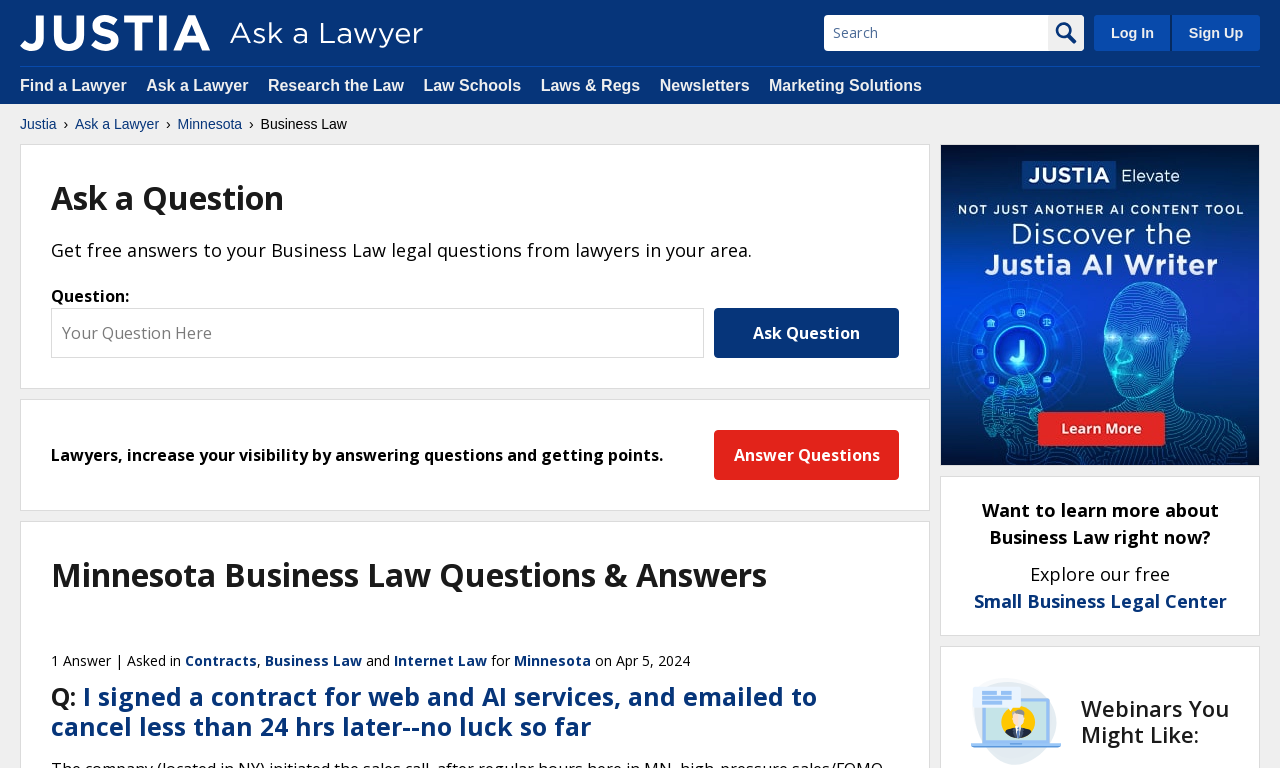Refer to the image and provide an in-depth answer to the question: 
What type of law is being discussed on this webpage?

The webpage has a heading 'Minnesota Business Law Questions & Answers' and a section titled 'Business Law', indicating that the type of law being discussed on this webpage is Business Law.